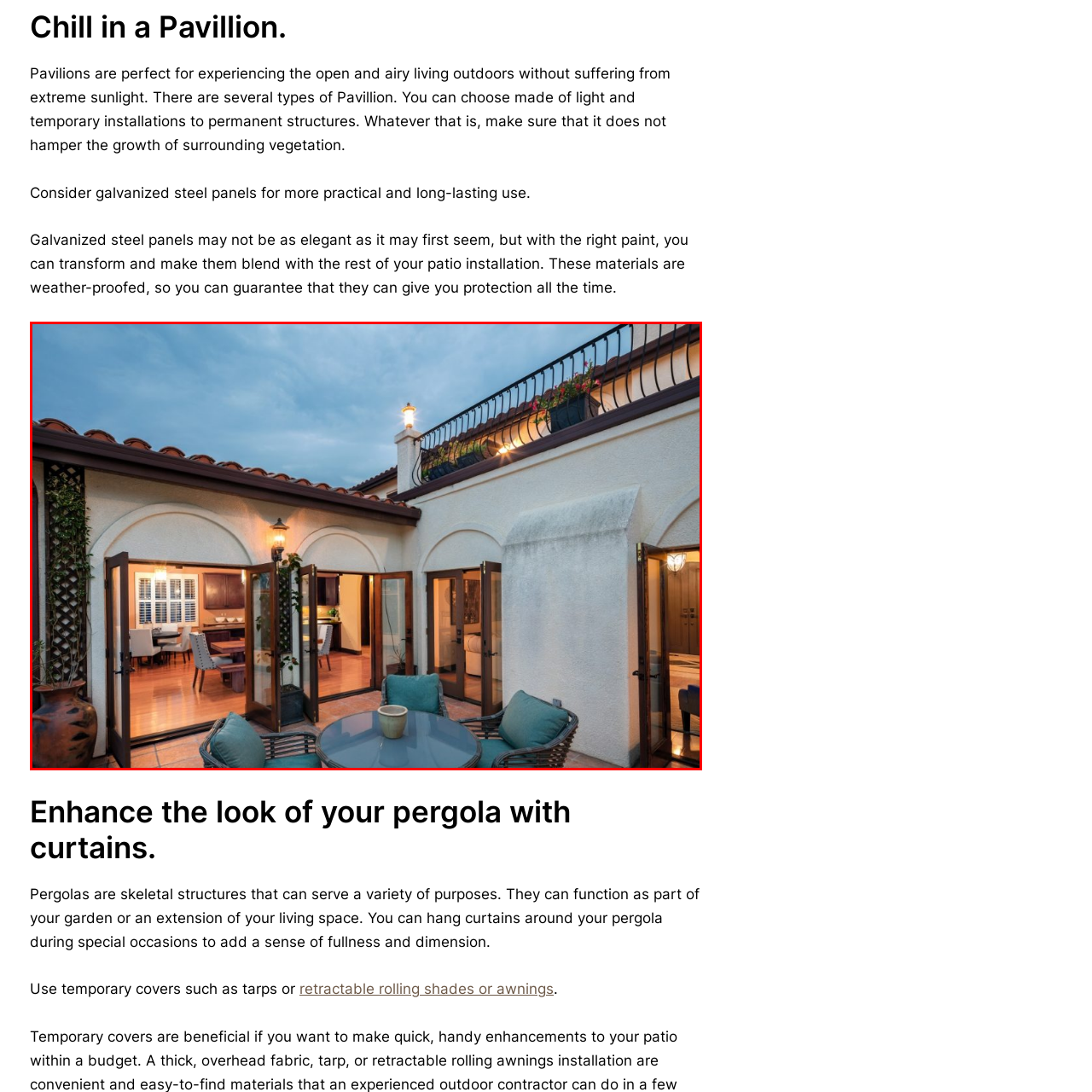Examine the picture highlighted with a red border, What is the shape of the table in the forefront? Please respond with a single word or phrase.

Round